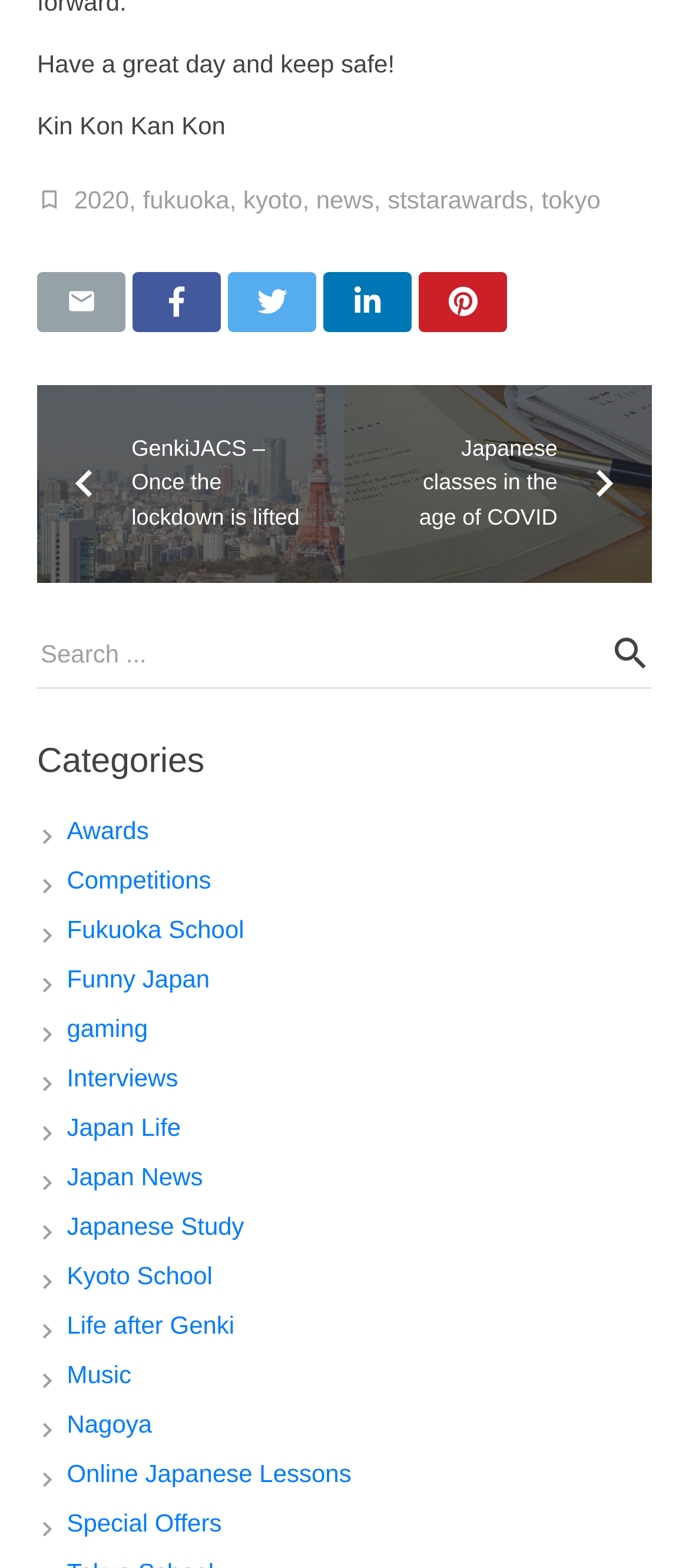Find the bounding box coordinates for the UI element whose description is: "Japan Life". The coordinates should be four float numbers between 0 and 1, in the format [left, top, right, bottom].

[0.097, 0.709, 0.263, 0.728]